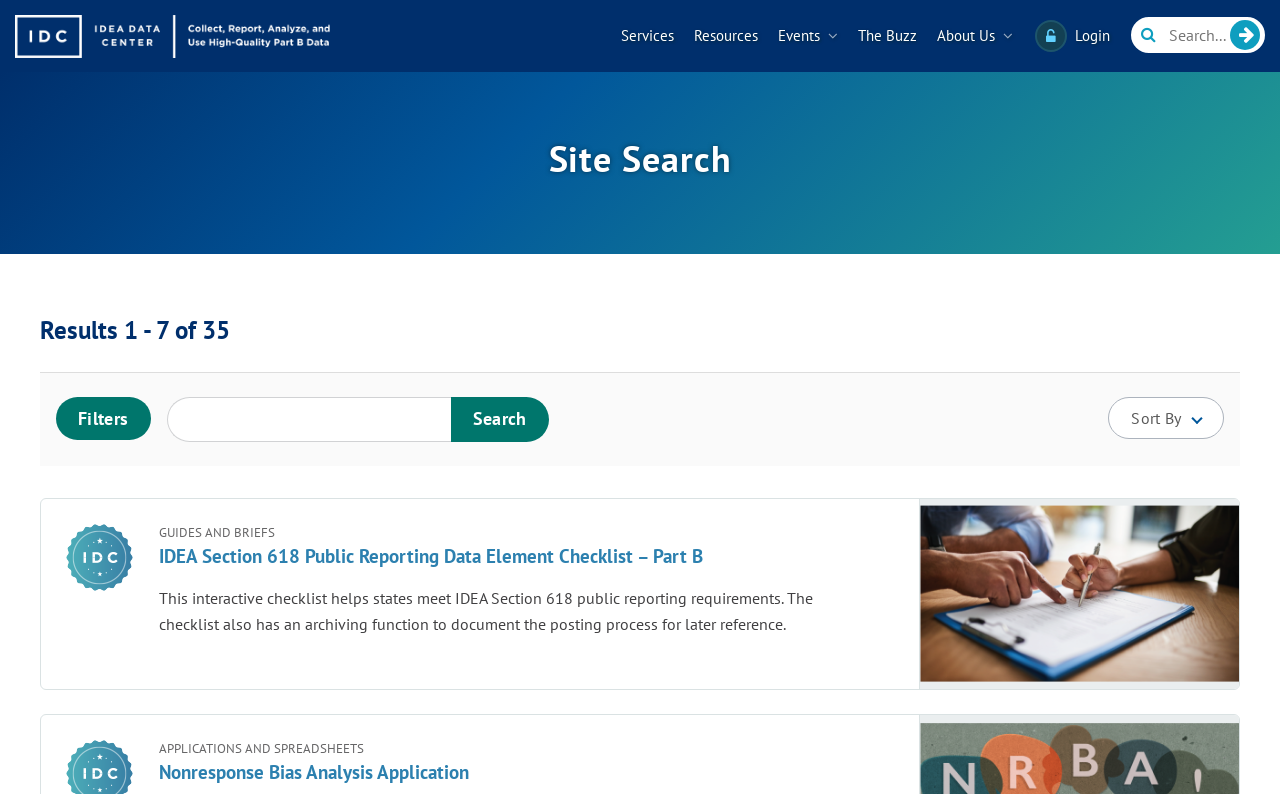Could you find the bounding box coordinates of the clickable area to complete this instruction: "Go to the services page"?

[0.477, 0.0, 0.534, 0.09]